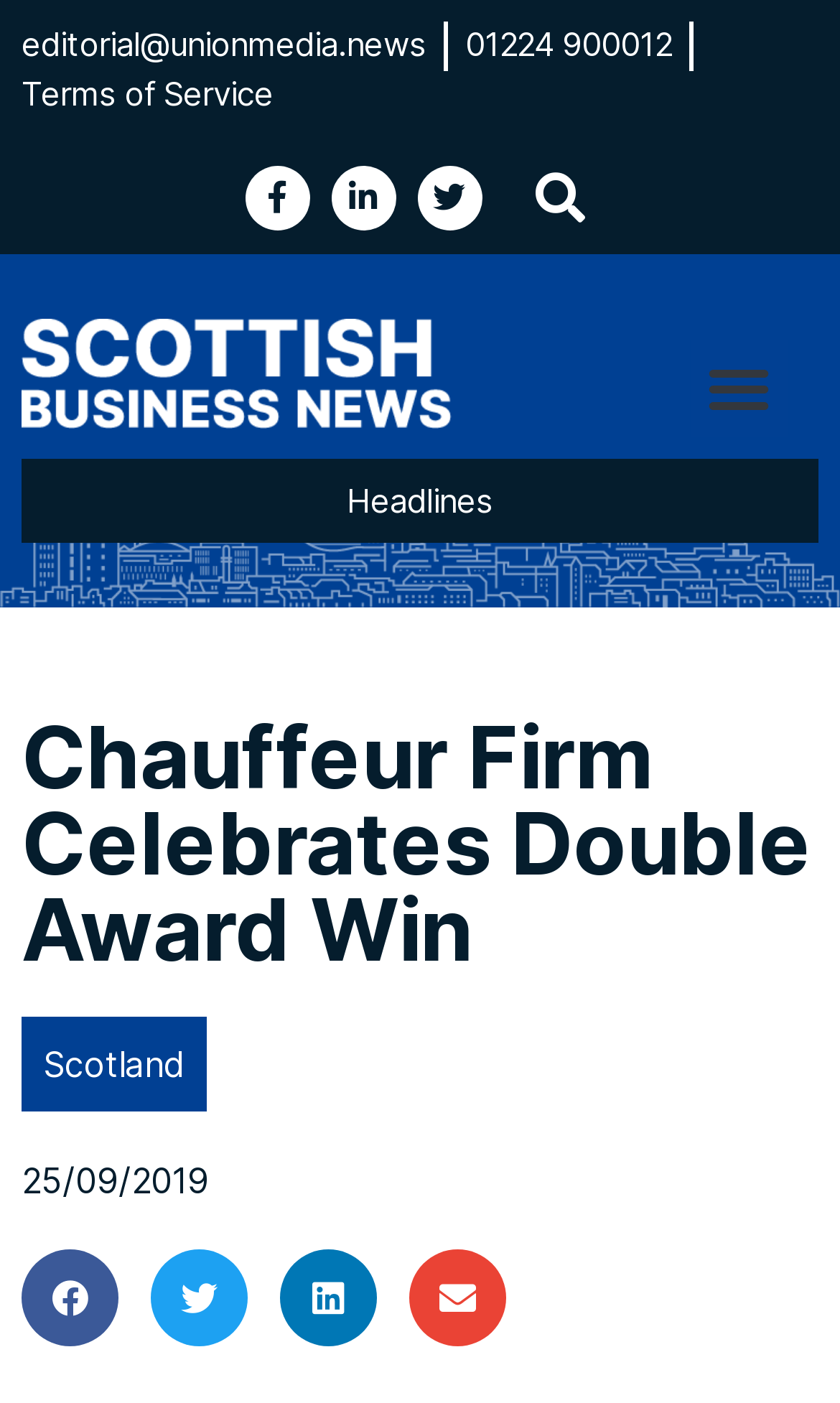What is the date of the news article?
Refer to the screenshot and answer in one word or phrase.

25/09/2019